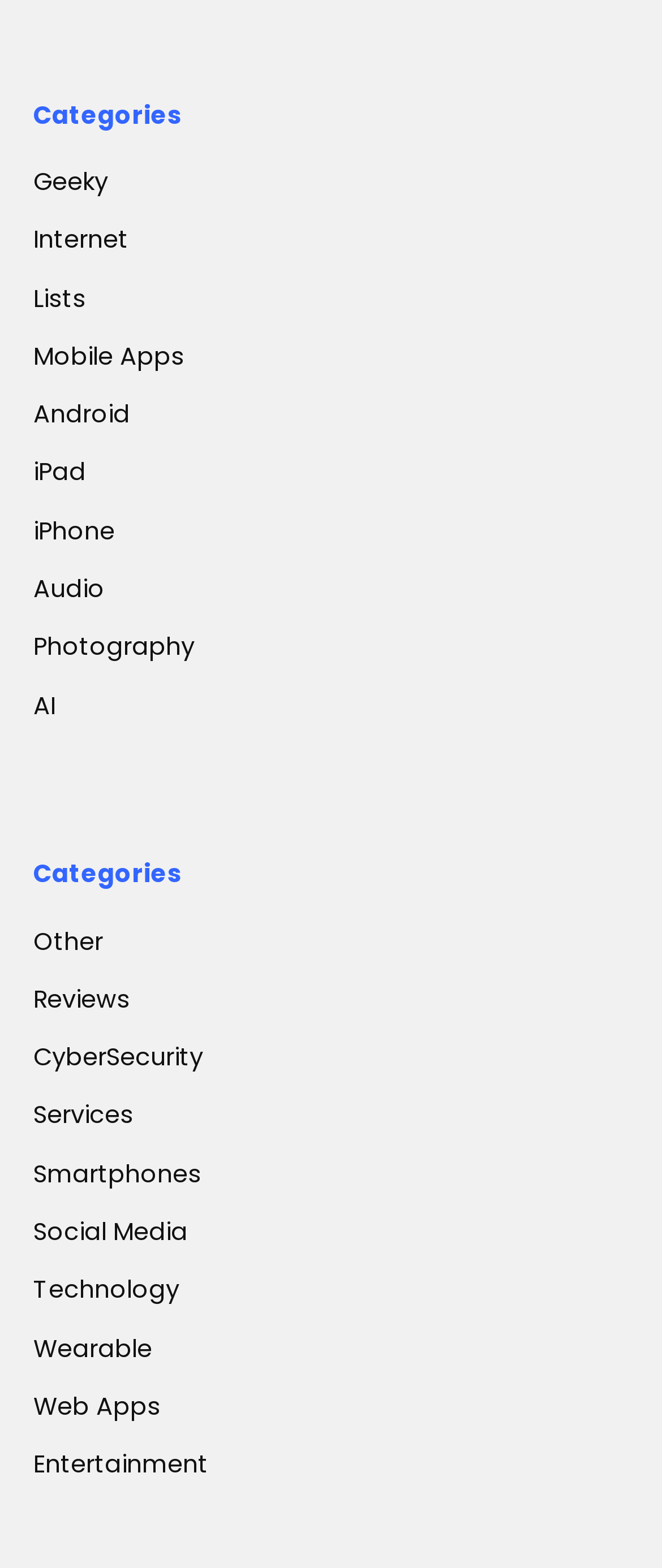Locate the bounding box coordinates of the clickable region to complete the following instruction: "Browse Web Apps link."

[0.05, 0.88, 0.242, 0.915]